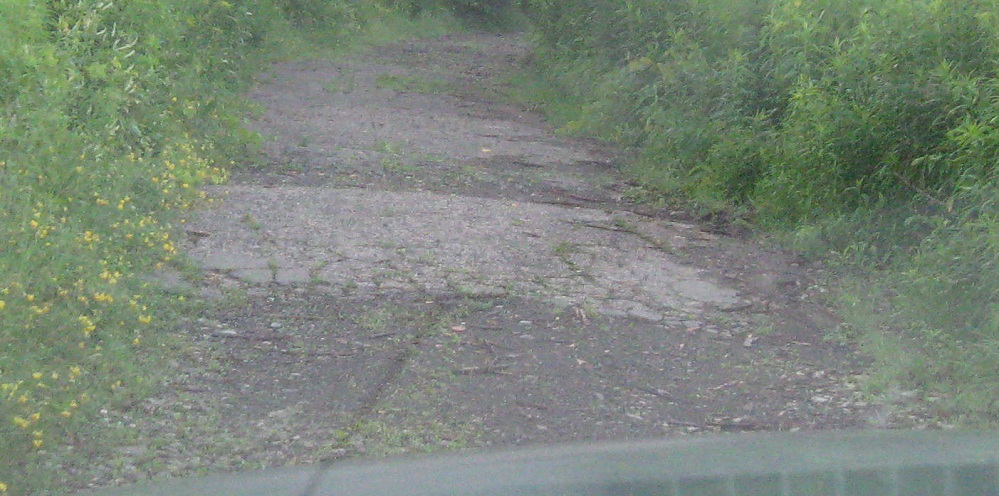Describe all the important aspects and features visible in the image.

The image depicts a rustic and overgrown pathway that appears to be an old alignment, possibly related to walking trails or forgotten roads. The surface is largely covered in cracked asphalt, with sections revealing gravel and dirt beneath. Surrounding the pathway, lush green vegetation flourishes, indicating a lack of recent foot or vehicle traffic in the area. Bright yellow wildflowers can be seen peeking through the greenery, adding a touch of color and life to the scene. This setting reflects a sense of exploration and adventure, aligning with the idea of discovering forgotten routes during a journey along Chase Road. The atmosphere suggests a tranquil, nature-infused escape, perfect for those seeking to reconnect with the outdoors.